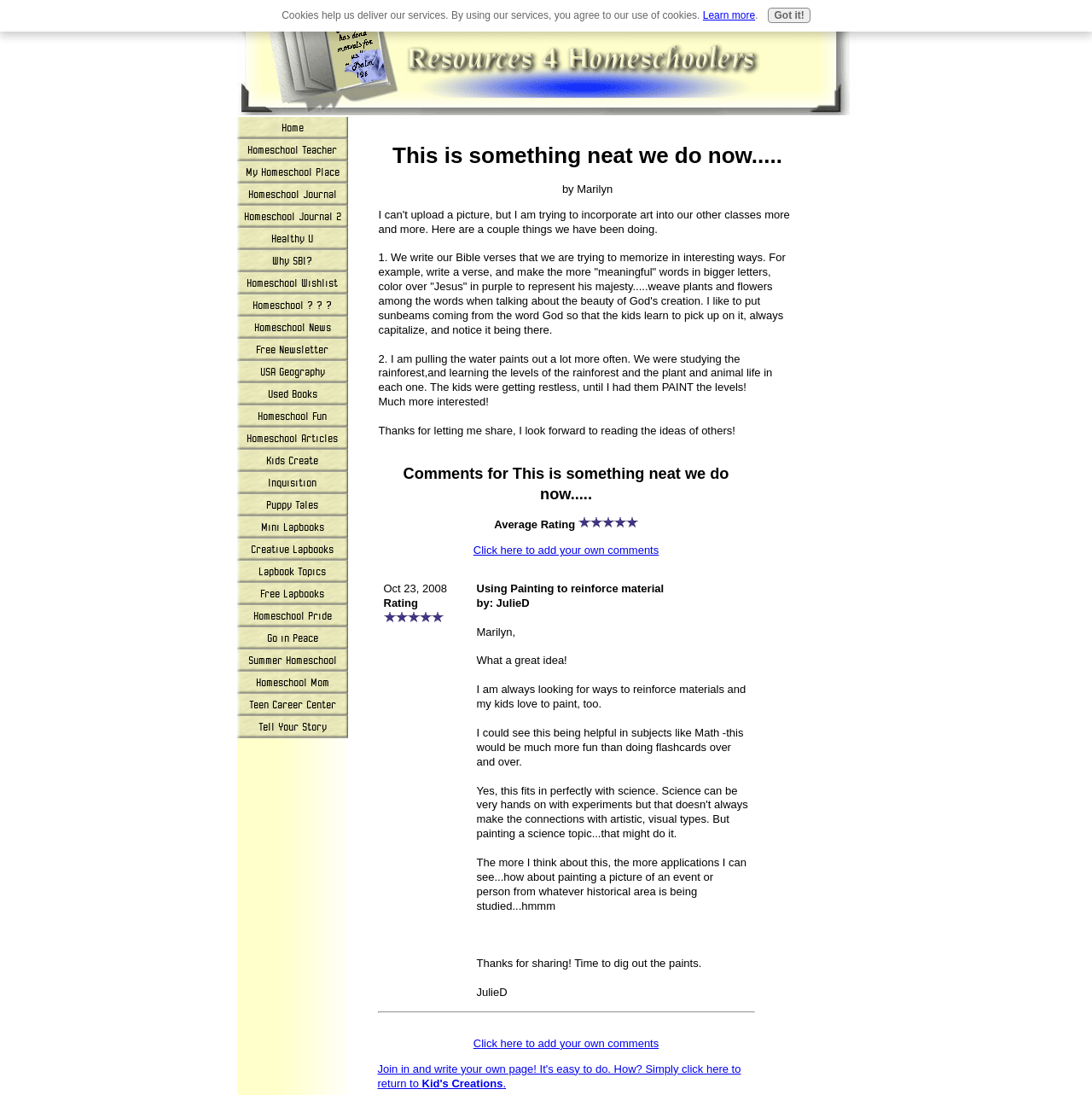What is the purpose of the link 'Click here to add your own comments'?
Please craft a detailed and exhaustive response to the question.

The link 'Click here to add your own comments' is provided to allow users to add their own comments to the post.